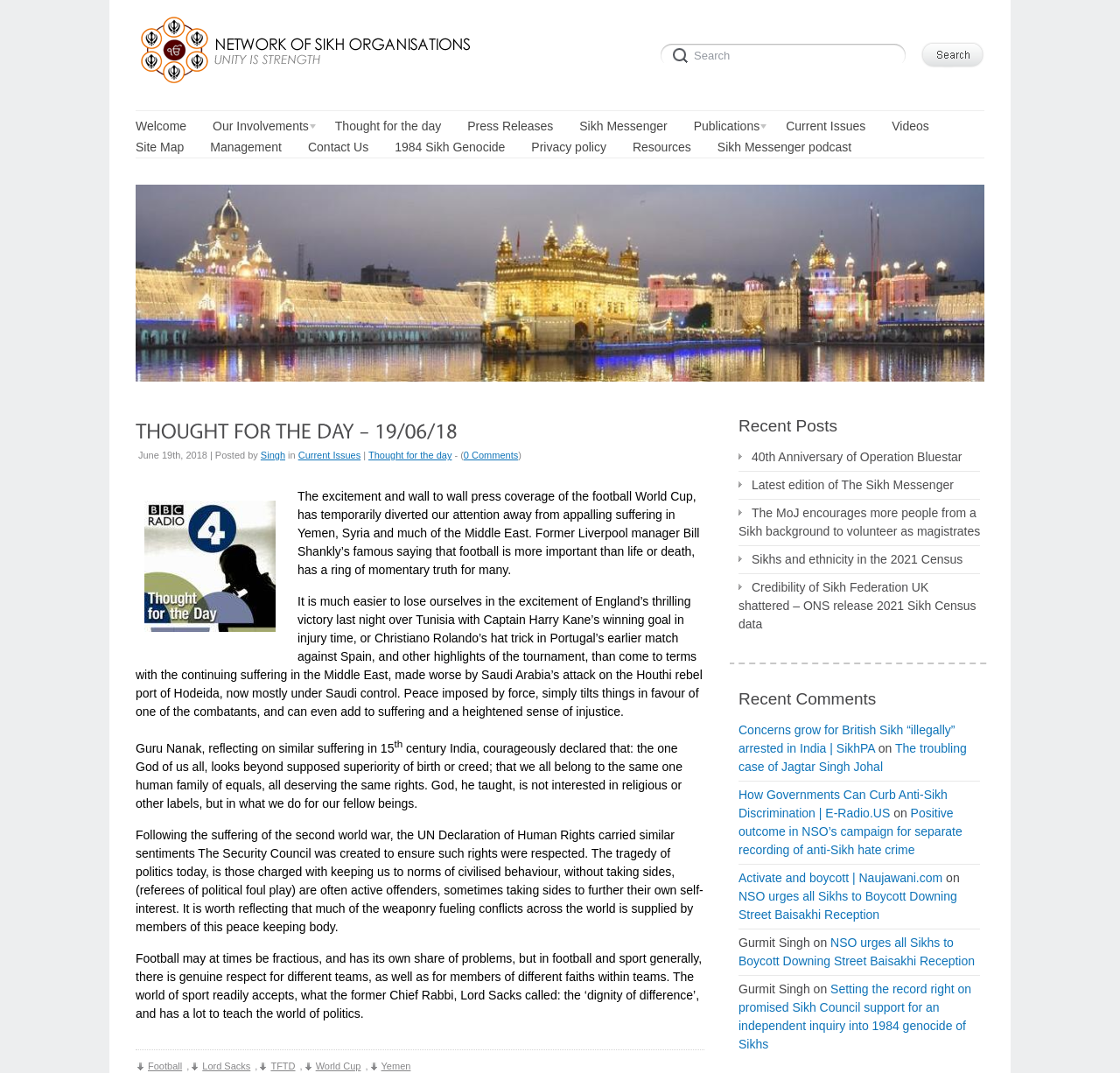What is the purpose of the search function?
Based on the image, provide a one-word or brief-phrase response.

To search the website